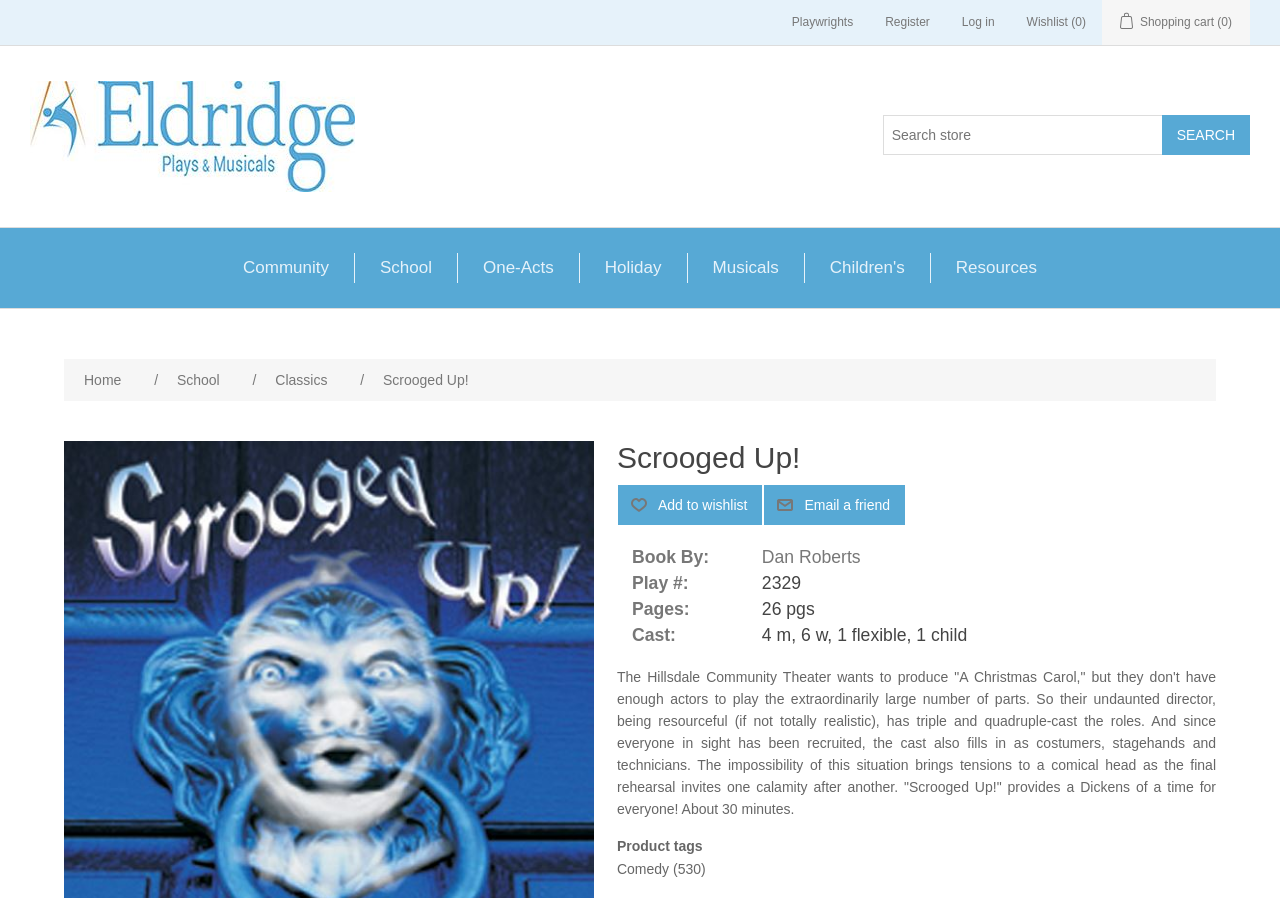From the webpage screenshot, predict the bounding box coordinates (top-left x, top-left y, bottom-right x, bottom-right y) for the UI element described here: Musicals

[0.549, 0.282, 0.616, 0.315]